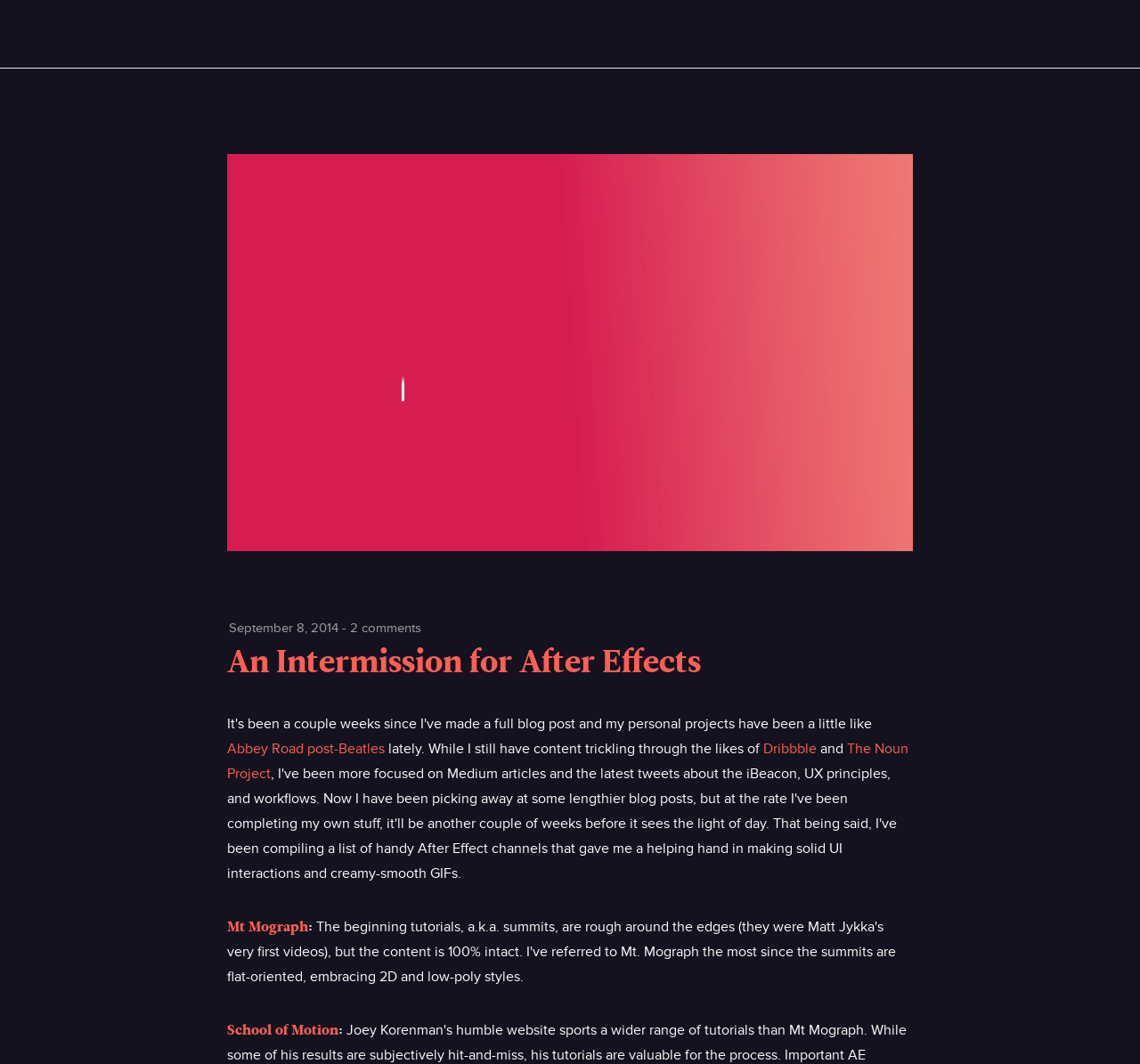Locate the coordinates of the bounding box for the clickable region that fulfills this instruction: "view the post dated September 8, 2014".

[0.201, 0.582, 0.297, 0.598]